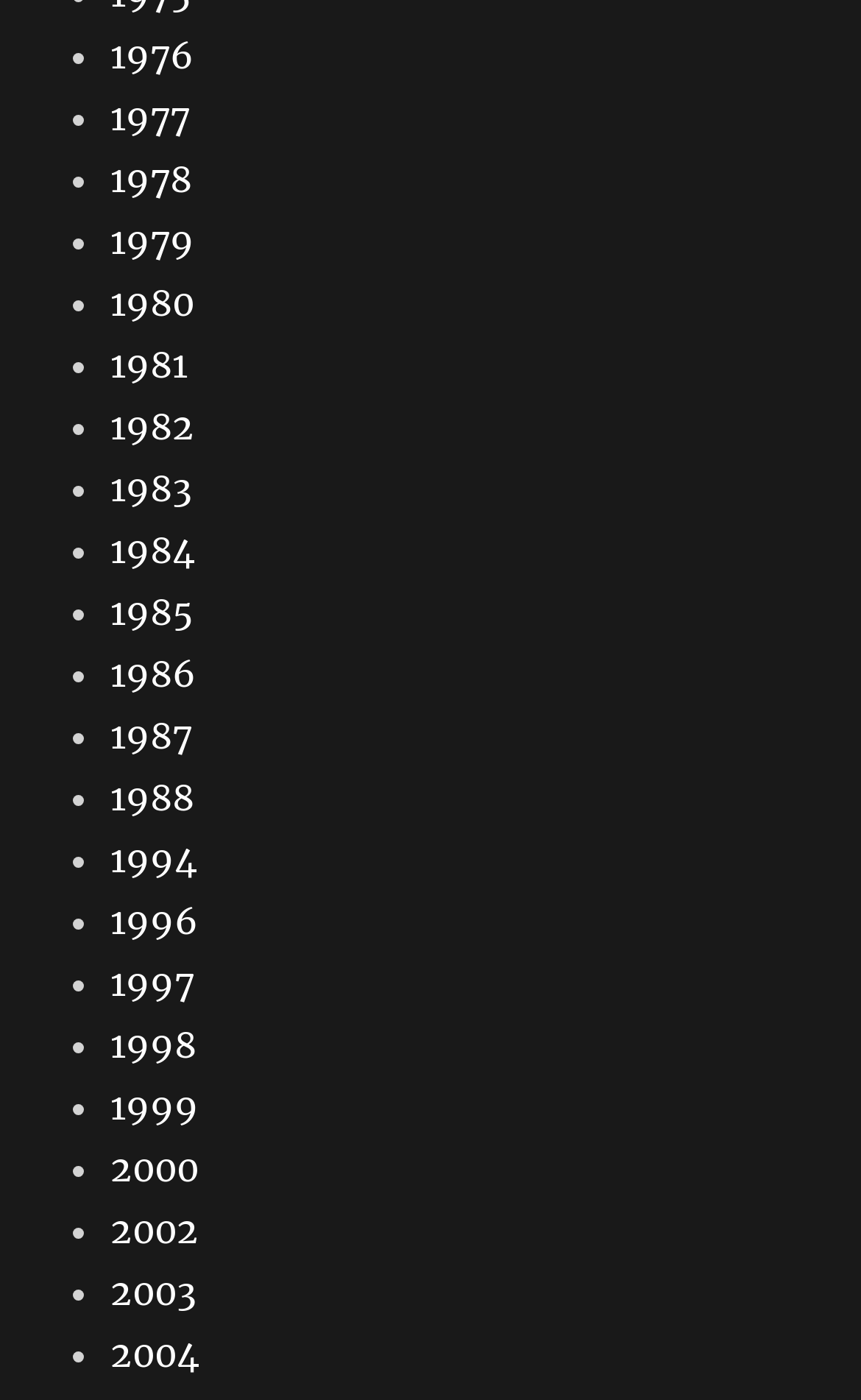Could you provide the bounding box coordinates for the portion of the screen to click to complete this instruction: "click 2004"?

[0.128, 0.951, 0.231, 0.983]